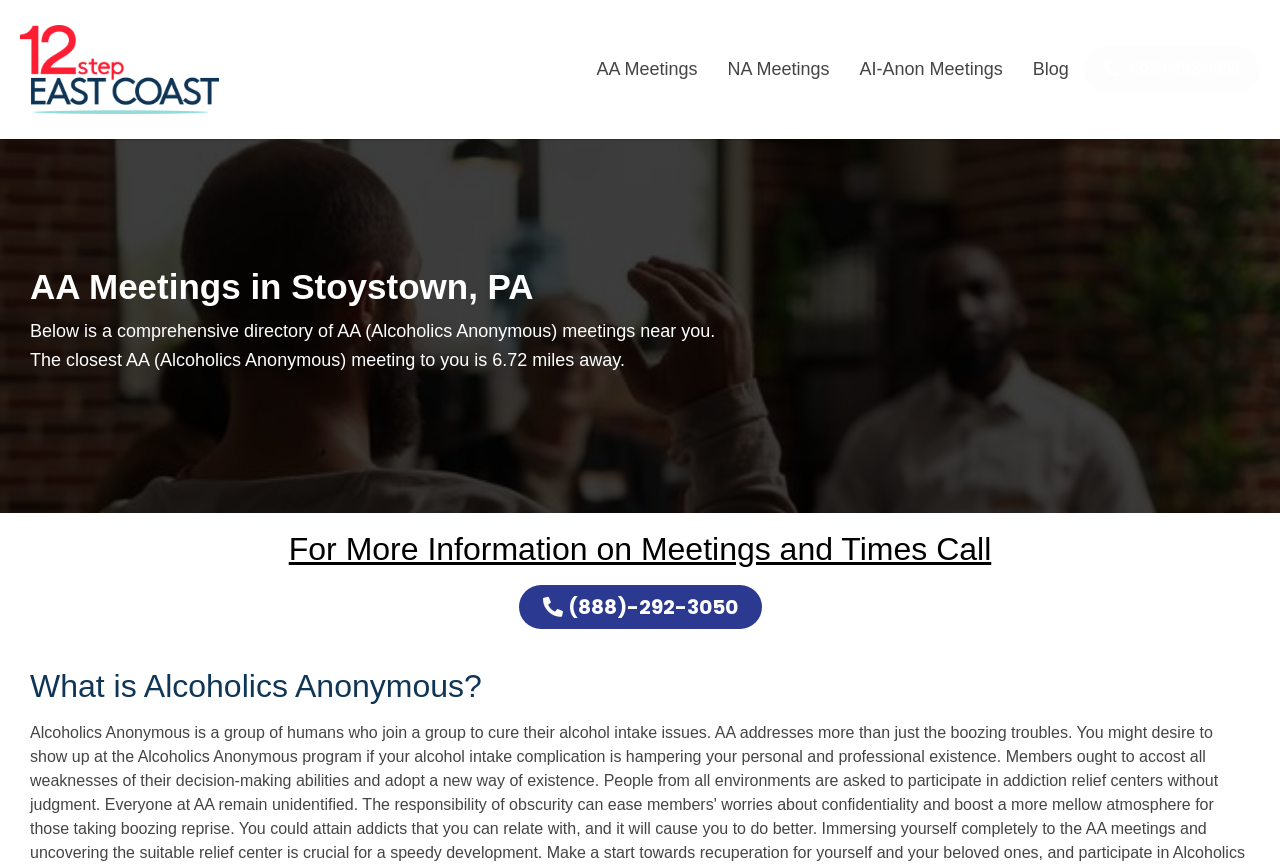What is the distance to the closest AA meeting?
Look at the image and provide a detailed response to the question.

I read the text 'The closest AA (Alcoholics Anonymous) meeting to you is 6.72 miles away.' to find the distance to the closest AA meeting.